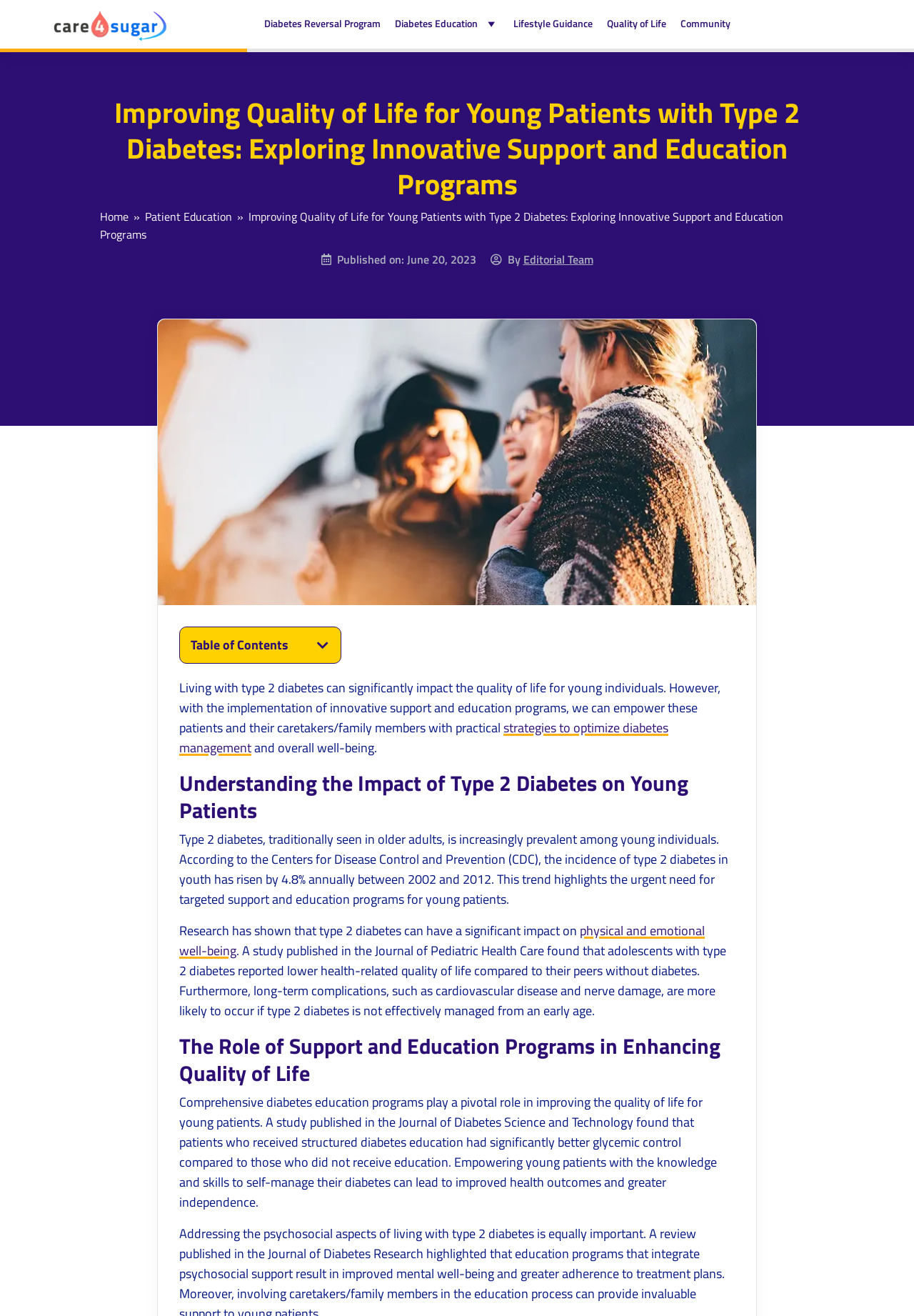Generate a thorough caption detailing the webpage content.

This webpage is focused on empowering young patients with type 2 diabetes, providing strategies for optimizing diabetes management and well-being. At the top, there is a logo "care4sugar" with a link to the website. Below it, there are four main navigation links: "Diabetes Reversal Program", "Diabetes Education", "Lifestyle Guidance", and "Quality of Life". 

On the left side, there is a heading "Improving Quality of Life for Young Patients with Type 2 Diabetes: Exploring Innovative Support and Education Programs" followed by a navigation menu with breadcrumbs, showing the current page's location within the website. 

The main content of the webpage is divided into sections. The first section discusses the impact of type 2 diabetes on young patients, citing statistics from the Centers for Disease Control and Prevention (CDC) and highlighting the need for targeted support and education programs. 

The second section explains the role of comprehensive diabetes education programs in enhancing quality of life, referencing a study published in the Journal of Diabetes Science and Technology. 

There is an illustration of young patients with type 2 diabetes, emphasizing the need for early management, placed on the right side of the webpage. 

At the bottom, there are several calls-to-action, including a "Talk to Us Now" section with a form to submit a mobile number, a "Learn How to Reverse Diabetes and Pre-Diabetes" section, and a "Thank You" section.